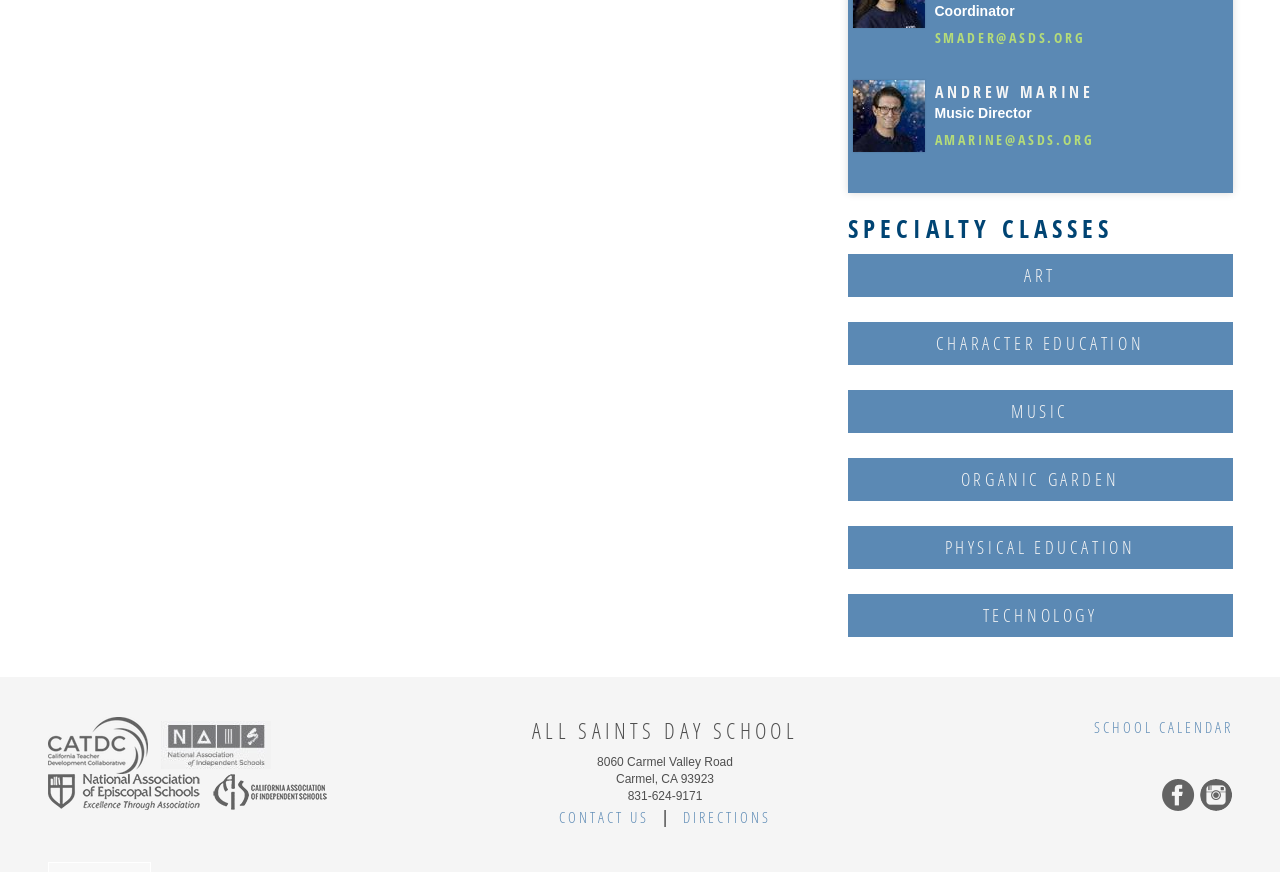Bounding box coordinates are given in the format (top-left x, top-left y, bottom-right x, bottom-right y). All values should be floating point numbers between 0 and 1. Provide the bounding box coordinate for the UI element described as: alt="Instagram"

[0.936, 0.899, 0.963, 0.92]